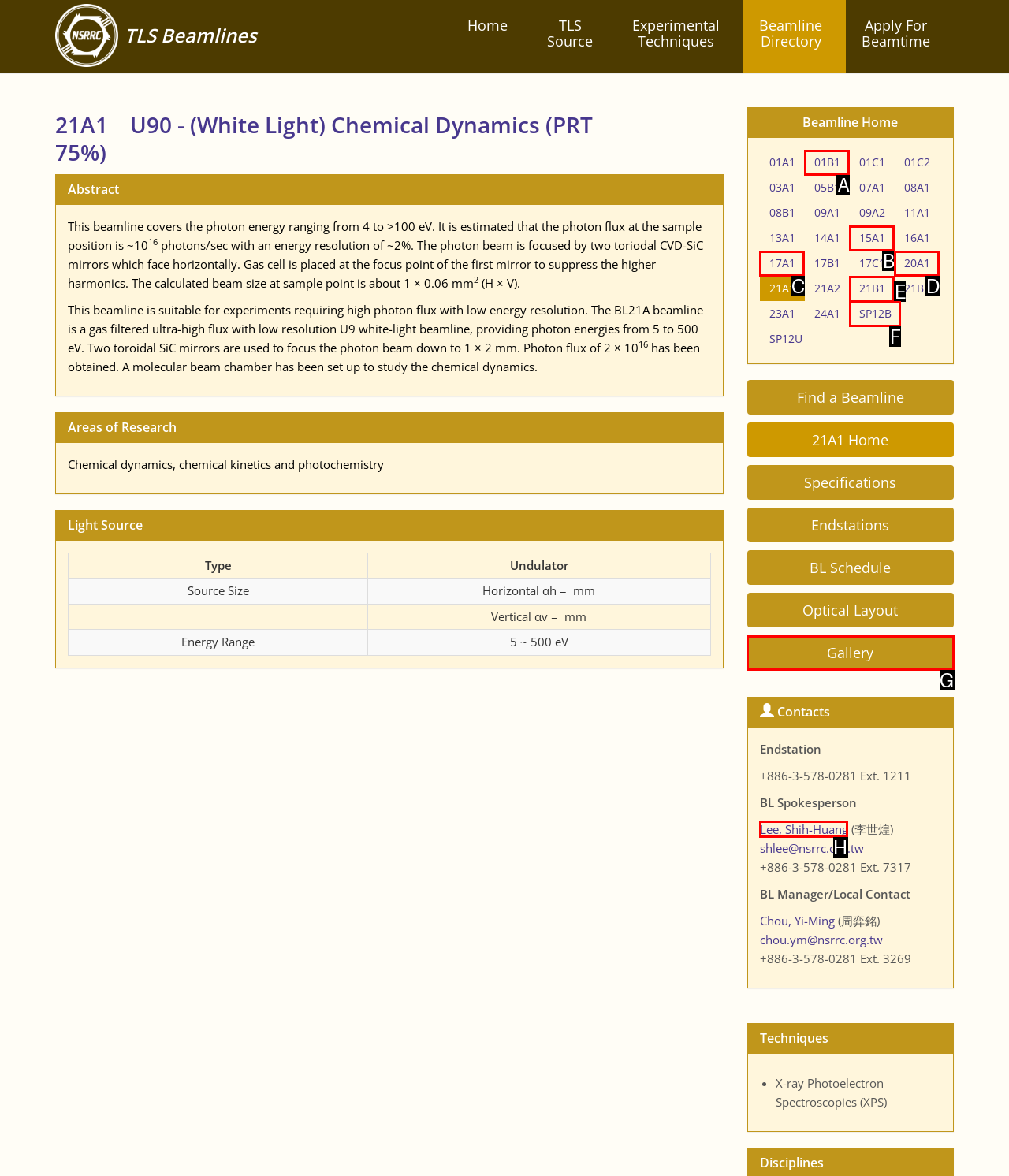Decide which UI element to click to accomplish the task: Contact the 'BL Spokesperson'
Respond with the corresponding option letter.

H